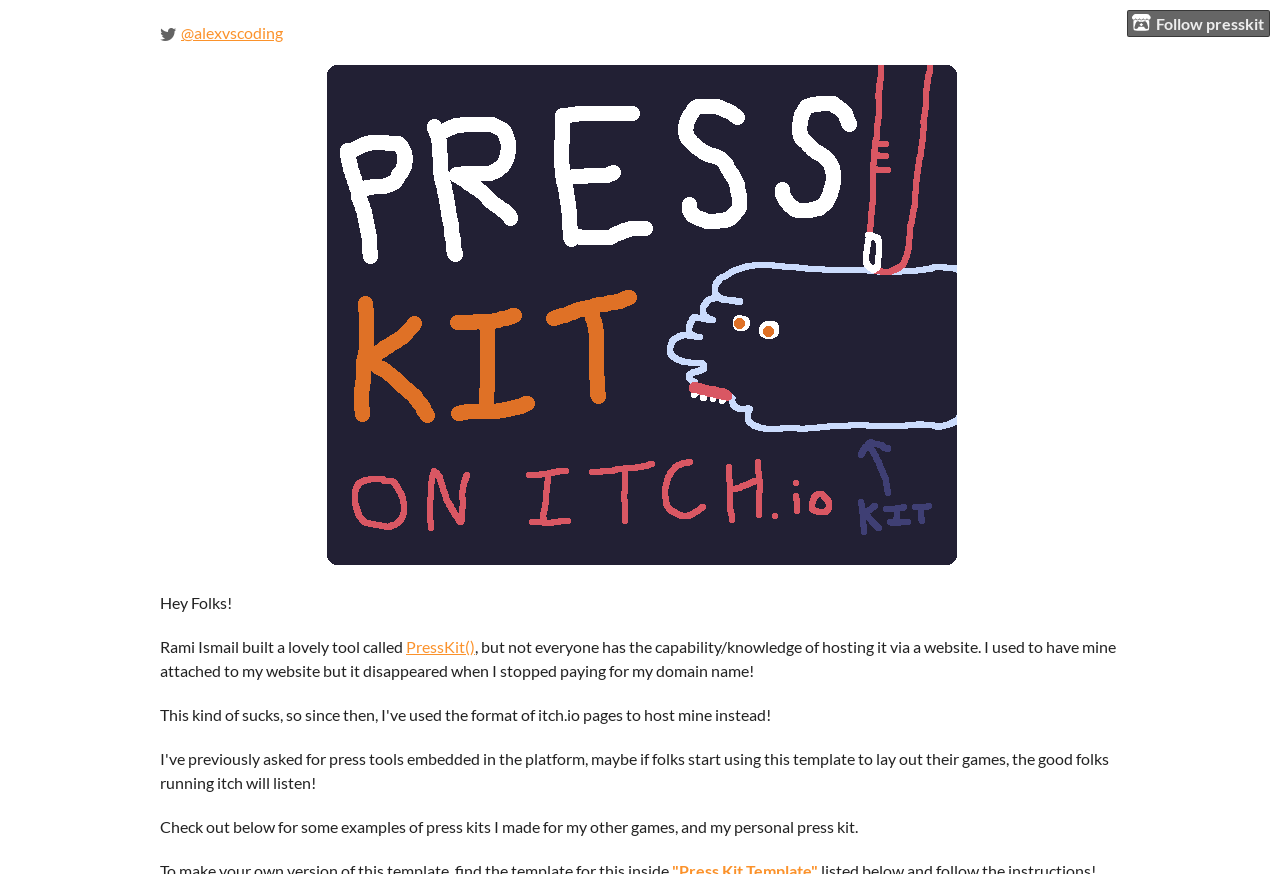Based on the image, provide a detailed response to the question:
What is the purpose of the webpage?

The purpose of the webpage is to showcase press kits, as evident from the text 'Check out below for some examples of press kits I made for my other games, and my personal press kit'.